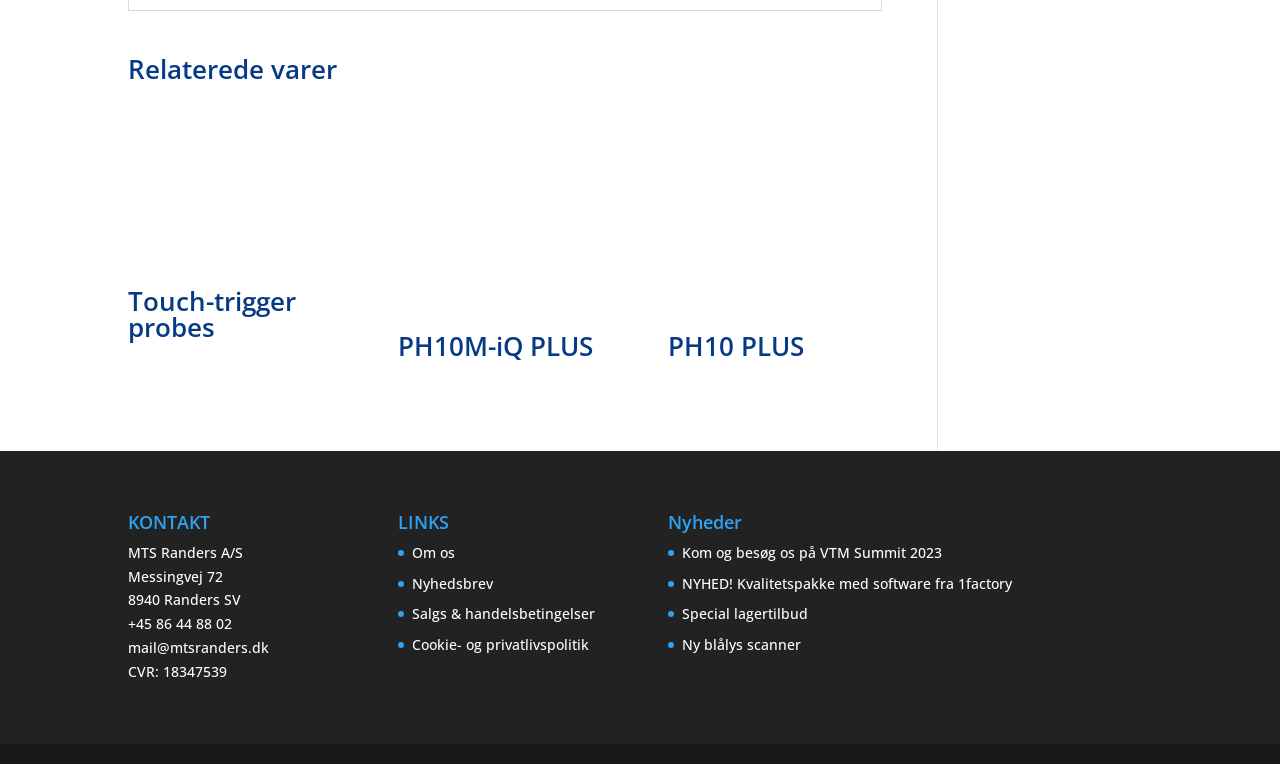For the given element description Ny blålys scanner, determine the bounding box coordinates of the UI element. The coordinates should follow the format (top-left x, top-left y, bottom-right x, bottom-right y) and be within the range of 0 to 1.

[0.533, 0.831, 0.626, 0.856]